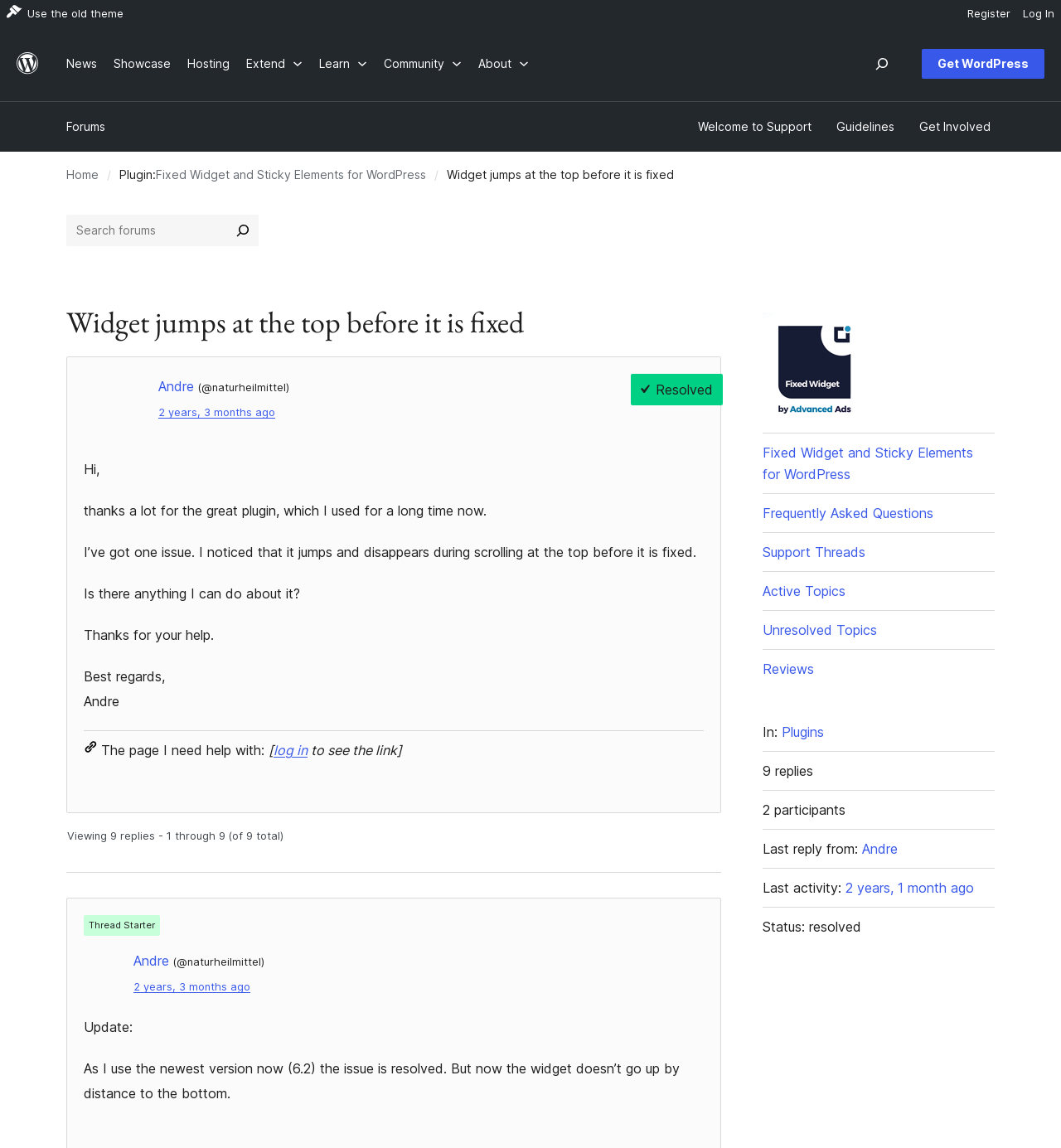Show the bounding box coordinates of the element that should be clicked to complete the task: "View the thread".

[0.654, 0.098, 0.769, 0.123]